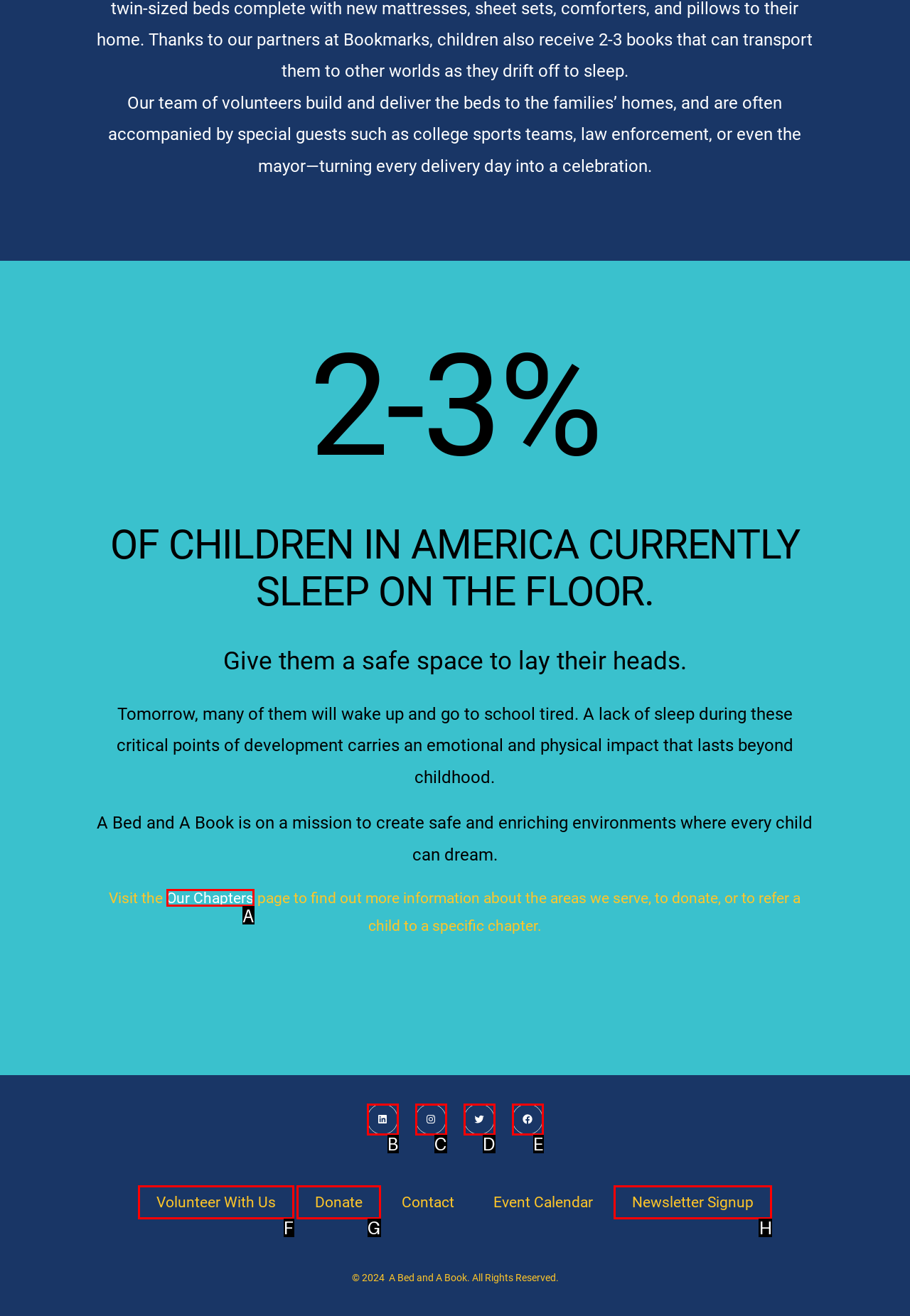Which UI element matches this description: Volunteer With Us?
Reply with the letter of the correct option directly.

F